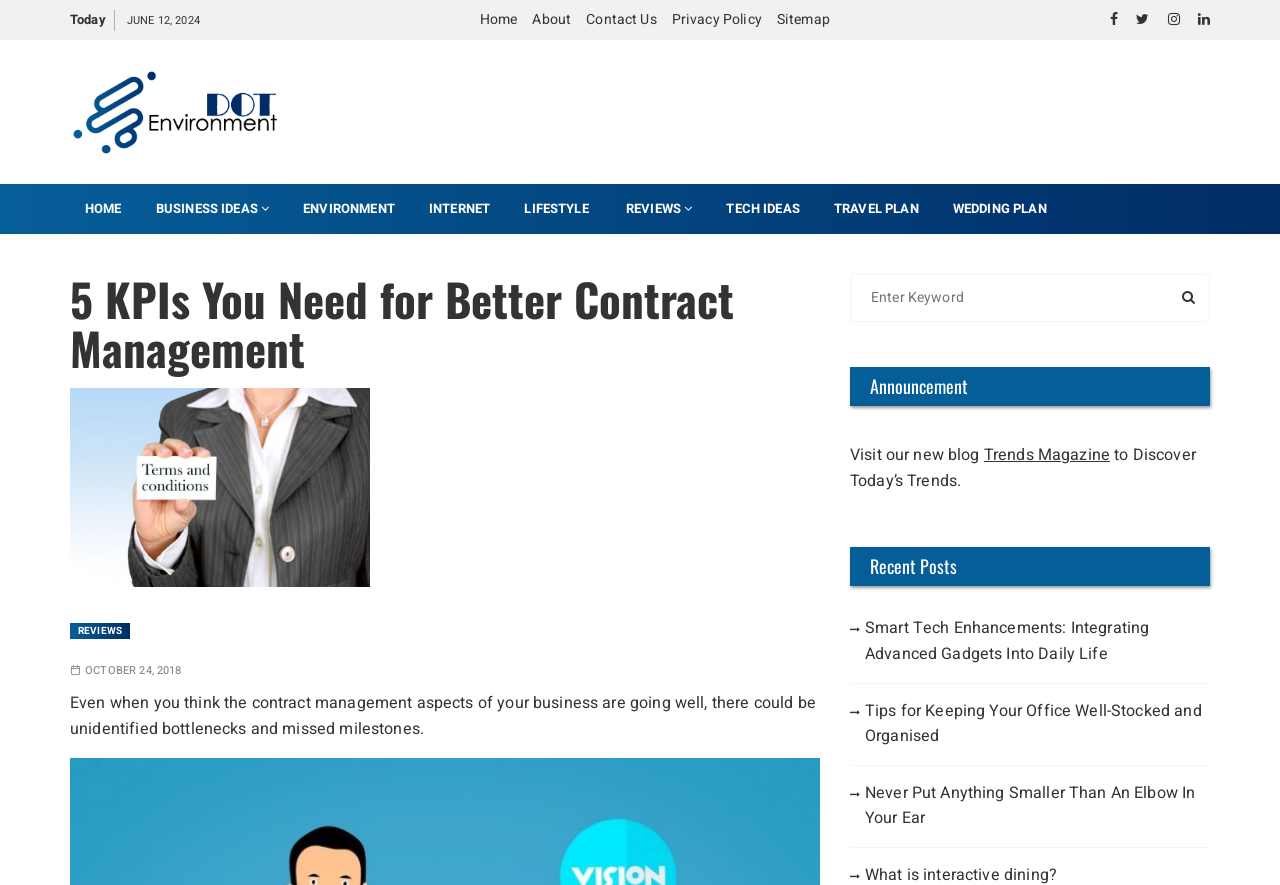What is the date mentioned at the top of the webpage?
From the image, respond with a single word or phrase.

JUNE 12, 2024